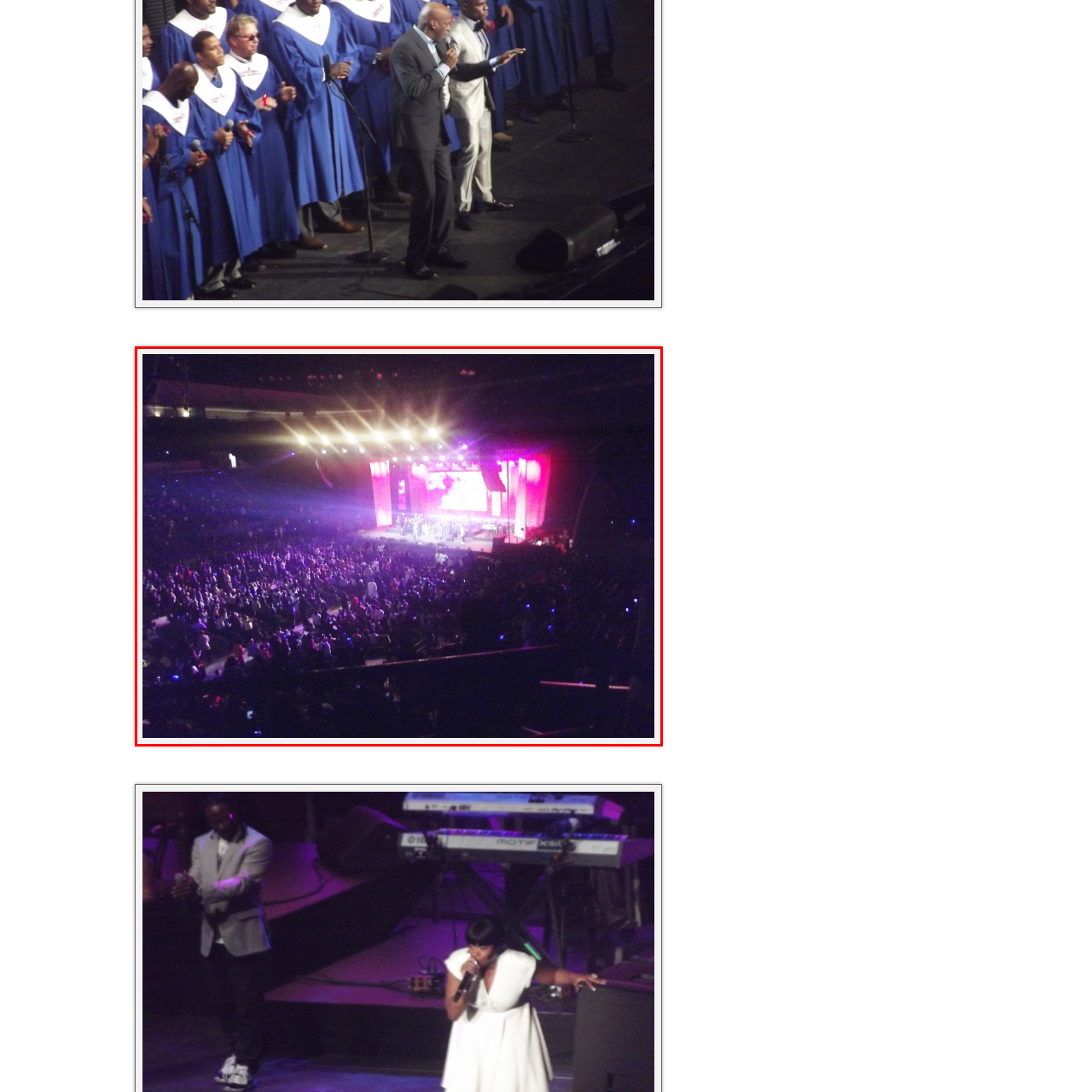What is the mood of the concert scene?
Inspect the part of the image highlighted by the red bounding box and give a detailed answer to the question.

The caption describes the energy and excitement of the concert as palpable, creating a lively tableau of music and enthusiasm. This suggests that the mood of the concert scene is lively and energetic.